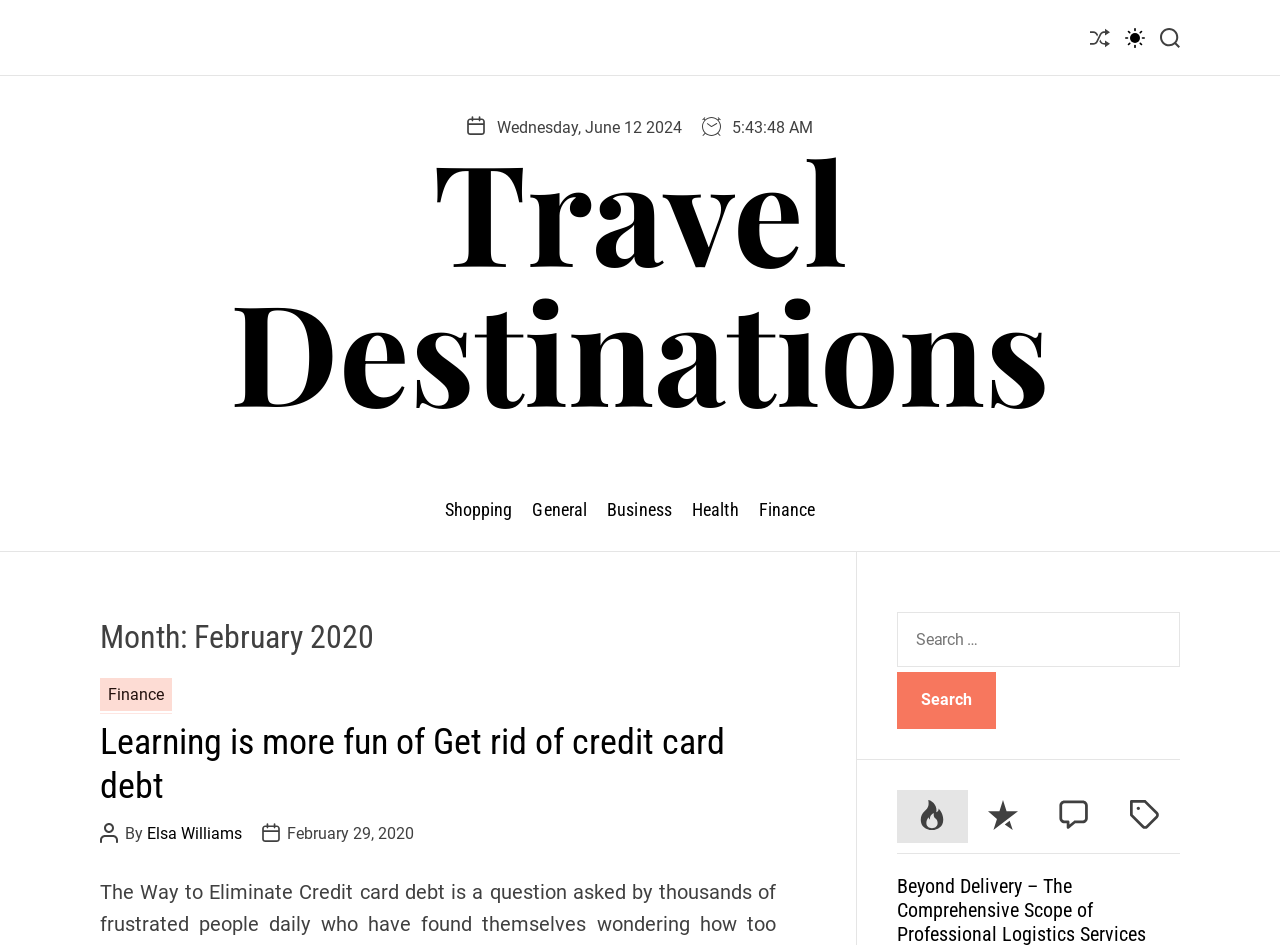Answer the question in one word or a short phrase:
What is the category of the article 'Learning is more fun of Get rid of credit card debt'?

Finance